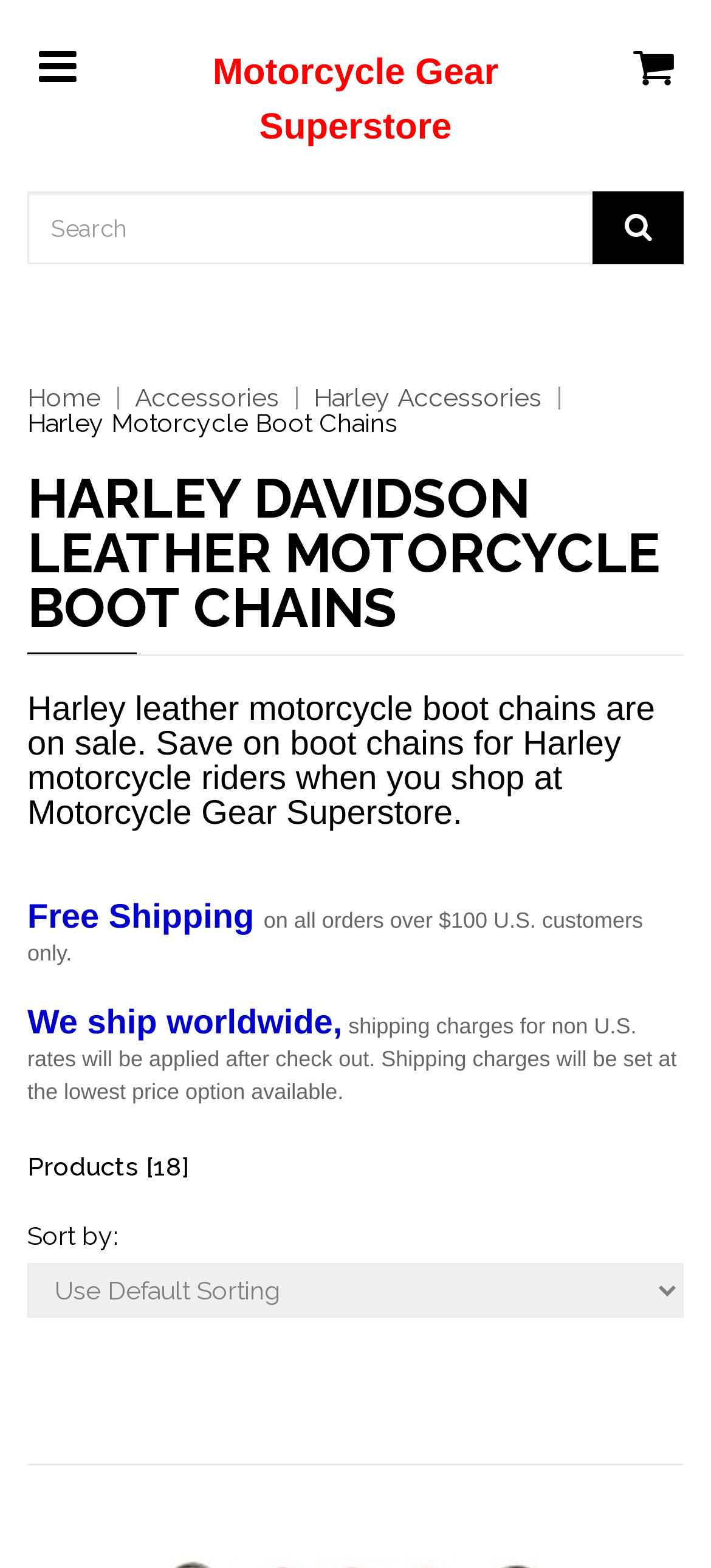Explain in detail what is displayed on the webpage.

The webpage is about Harley Davidson Leather Motorcycle Boot Chains. At the top left, there is a button labeled "Menu" with an icon. Next to it, there is a link to "Motorcycle Gear Superstore". On the top right, there is a link to view the shopping cart. Below the menu button, there is a search bar with a text input field and a search button.

Below the search bar, there is a section displaying breadcrumbs, which shows the navigation path from "Home" to "Harley Motorcycle Boot Chains". The main content of the page starts with a heading that matches the title of the page. Below the heading, there is a paragraph of text describing Harley leather motorcycle boot chains being on sale.

Following the paragraph, there are three lines of text: one announcing free shipping on all orders over $100 for U.S. customers, another mentioning worldwide shipping, and a third explaining the shipping charges for non-U.S. customers. Below these lines of text, there is a heading labeled "Products [18]", indicating that there are 18 products listed on the page.

Under the "Products" heading, there is a label "Sort by:" followed by a combobox allowing users to sort the products. At the very bottom of the page, there is a "Submit" button.